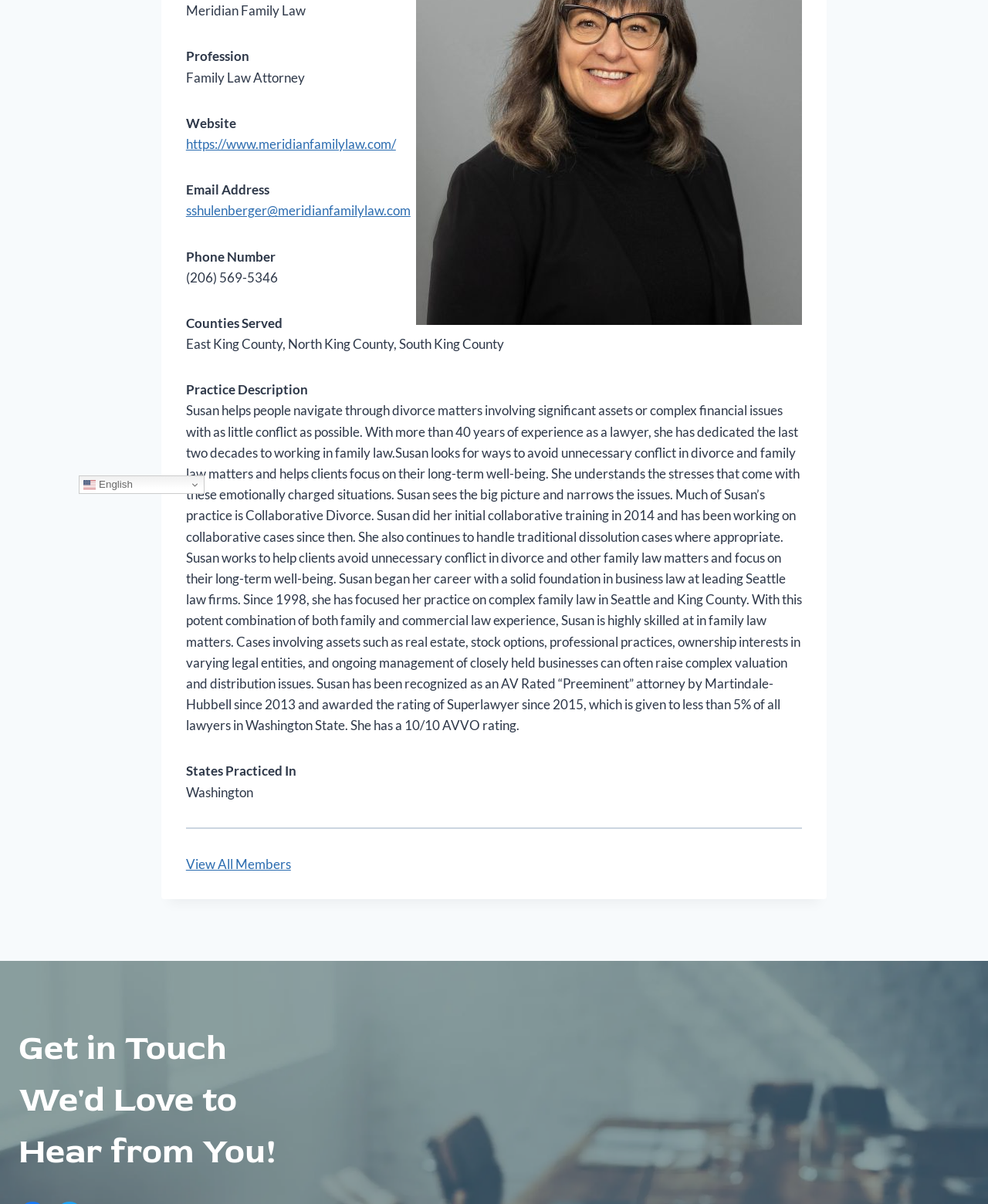Using the element description Alleged Drowners, predict the bounding box coordinates for the UI element. Provide the coordinates in (top-left x, top-left y, bottom-right x, bottom-right y) format with values ranging from 0 to 1.

None